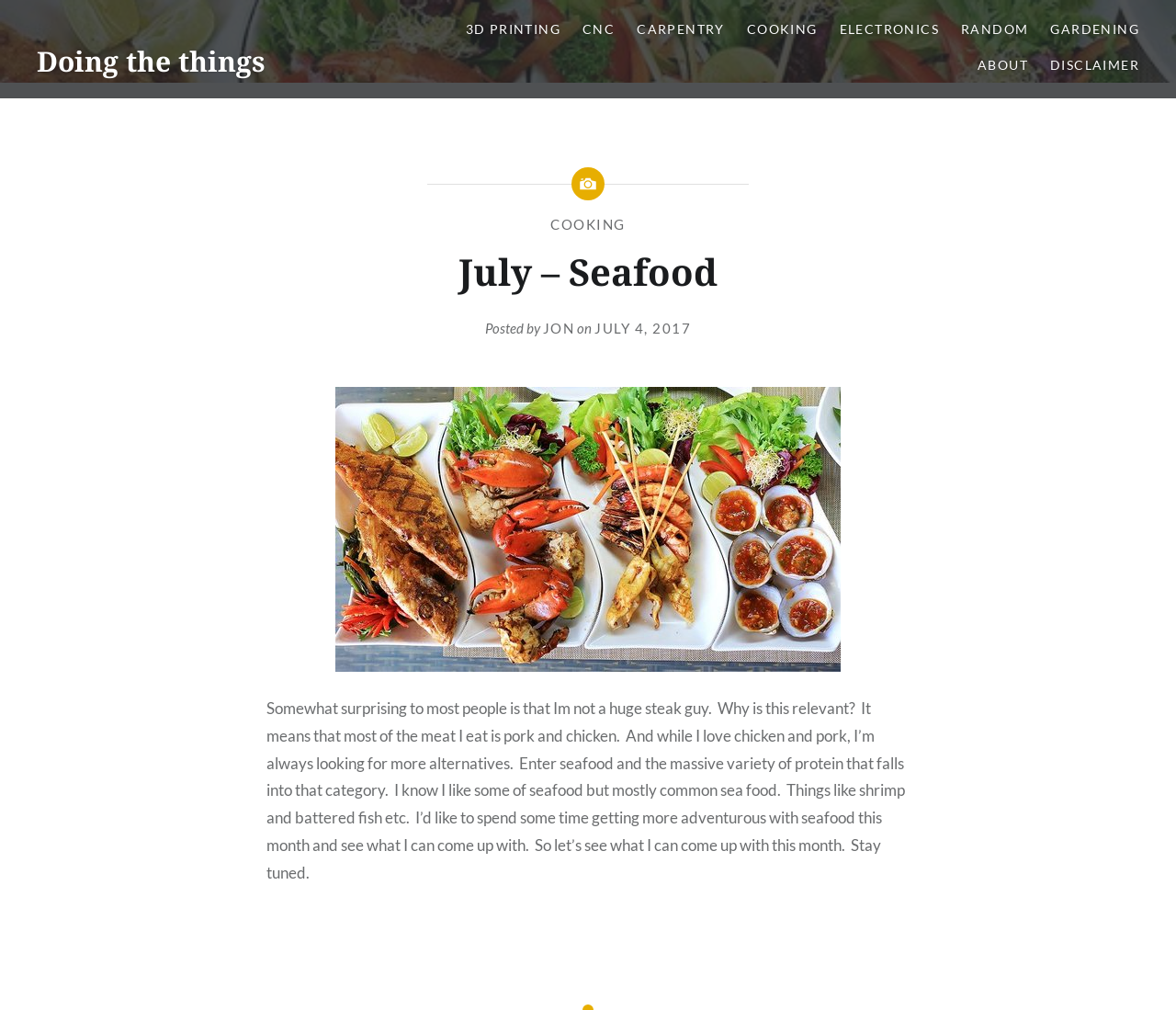Extract the main heading text from the webpage.

Doing the things